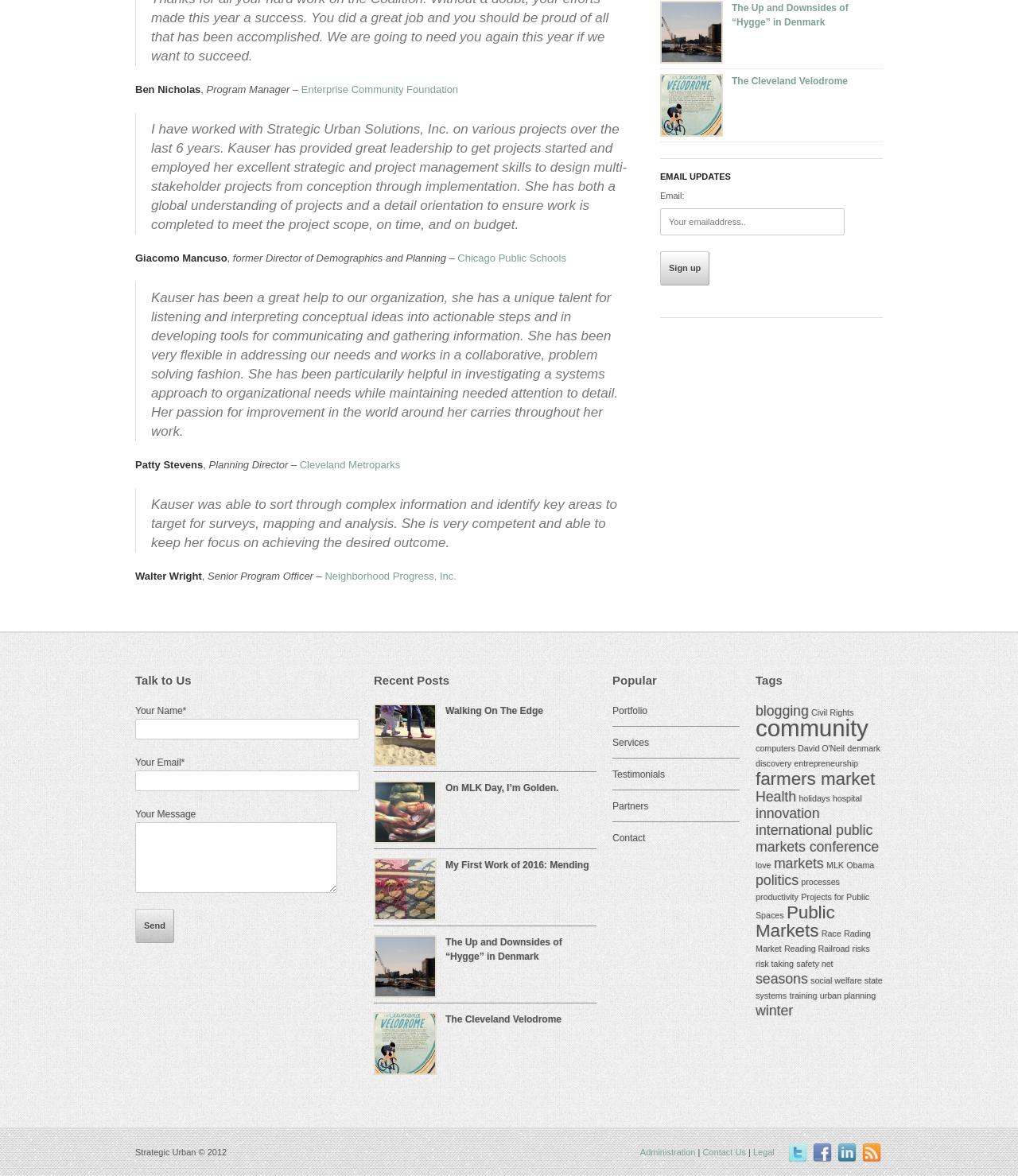Using the webpage screenshot, locate the HTML element that fits the following description and provide its bounding box: "safety net".

[0.782, 0.816, 0.818, 0.824]